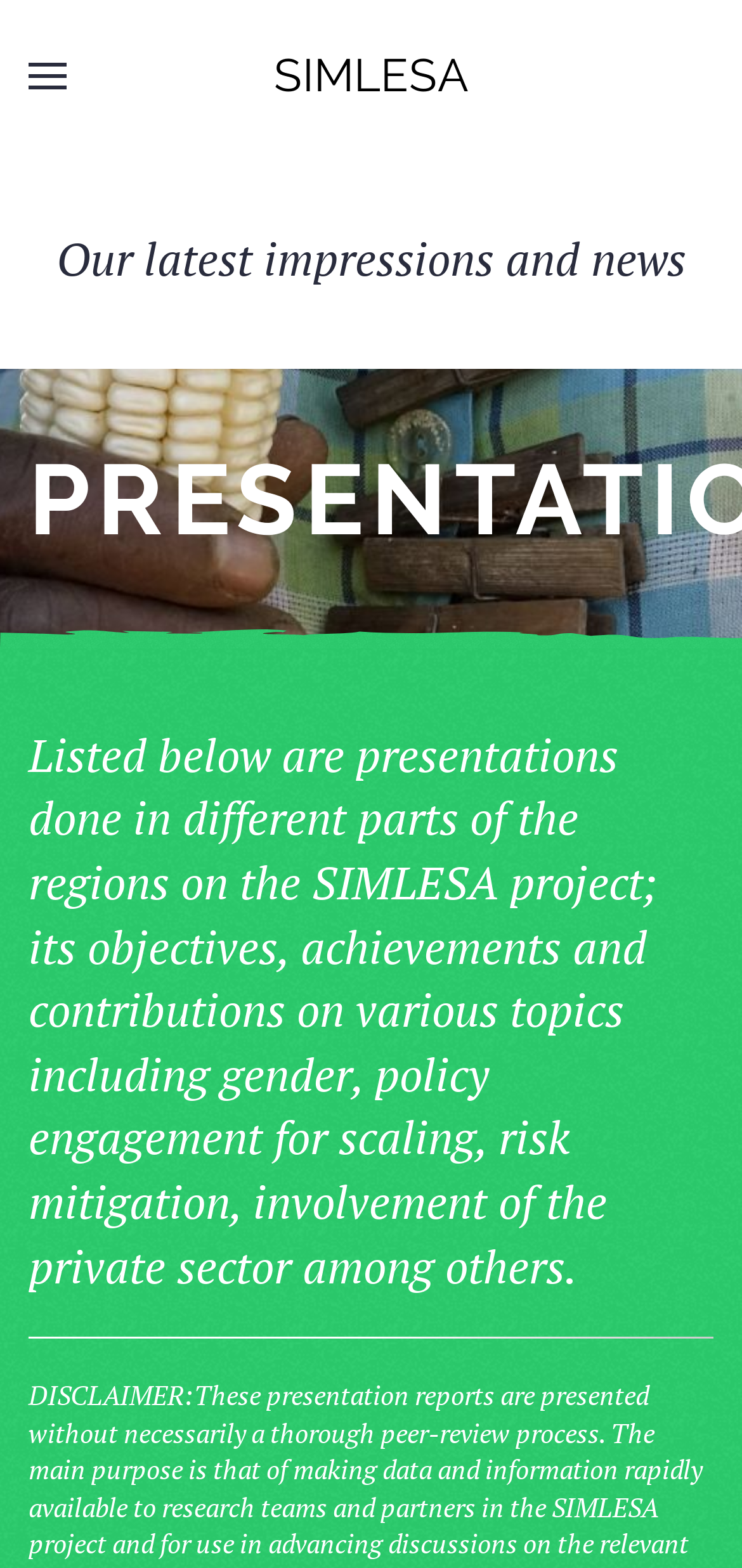Offer a detailed account of what is visible on the webpage.

The webpage is titled "Presentations – SIMLESA" and has a prominent link at the top left corner with an accompanying image. To the right of this link is another link labeled "SIMLESA". Below these links, there is a brief introduction that reads "Our latest impressions and news". 

The main content of the webpage is headed by a large title "PRESENTATIONS" located near the top of the page. This title is followed by a lengthy paragraph that describes the content of the presentations, including their objectives, achievements, and contributions to various topics such as gender, policy engagement, risk mitigation, and the involvement of the private sector. 

At the bottom of the page, there is a horizontal separator that divides the content from the rest of the page.